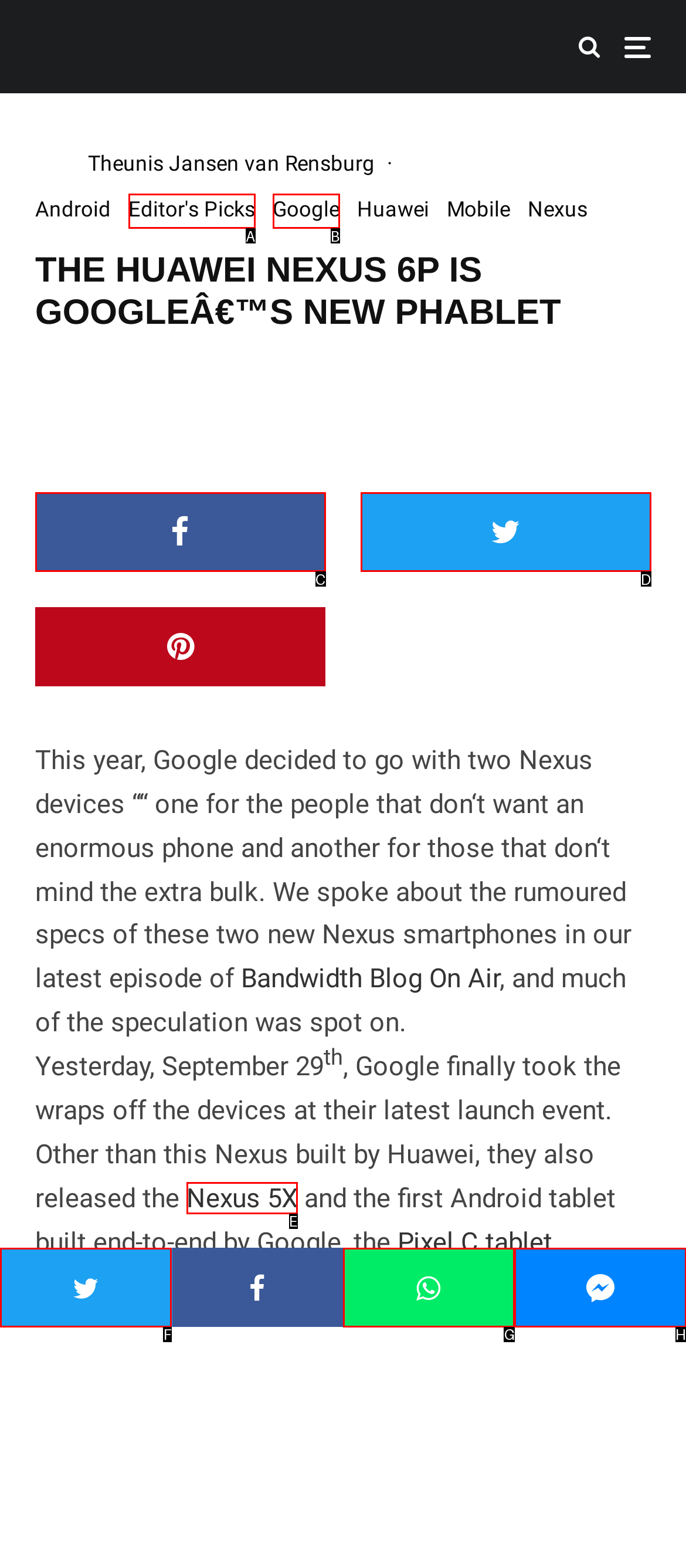From the given choices, indicate the option that best matches: aria-label="Share"
State the letter of the chosen option directly.

C